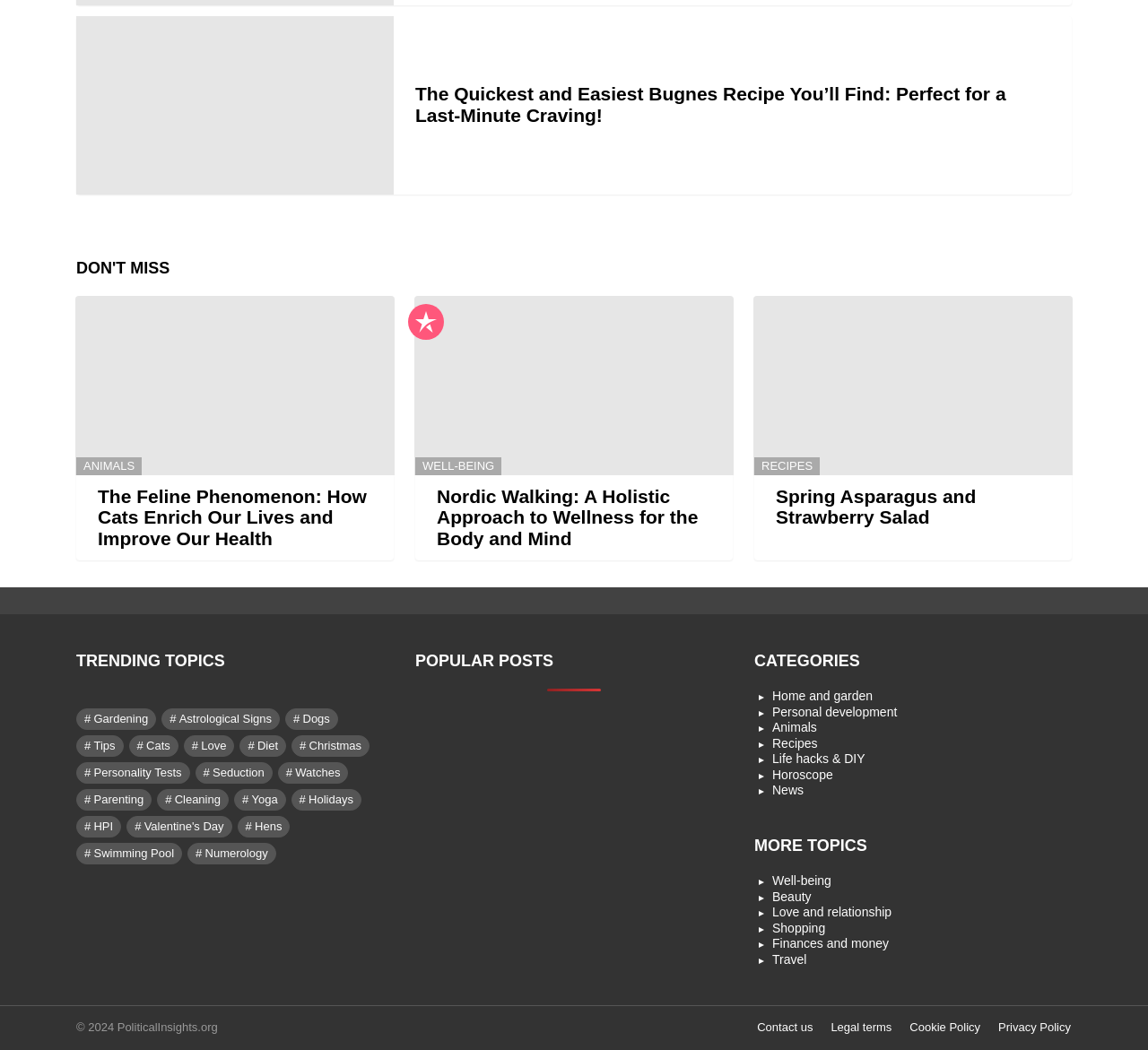Could you specify the bounding box coordinates for the clickable section to complete the following instruction: "Read the article about Bugnes Recipe"?

[0.066, 0.015, 0.343, 0.185]